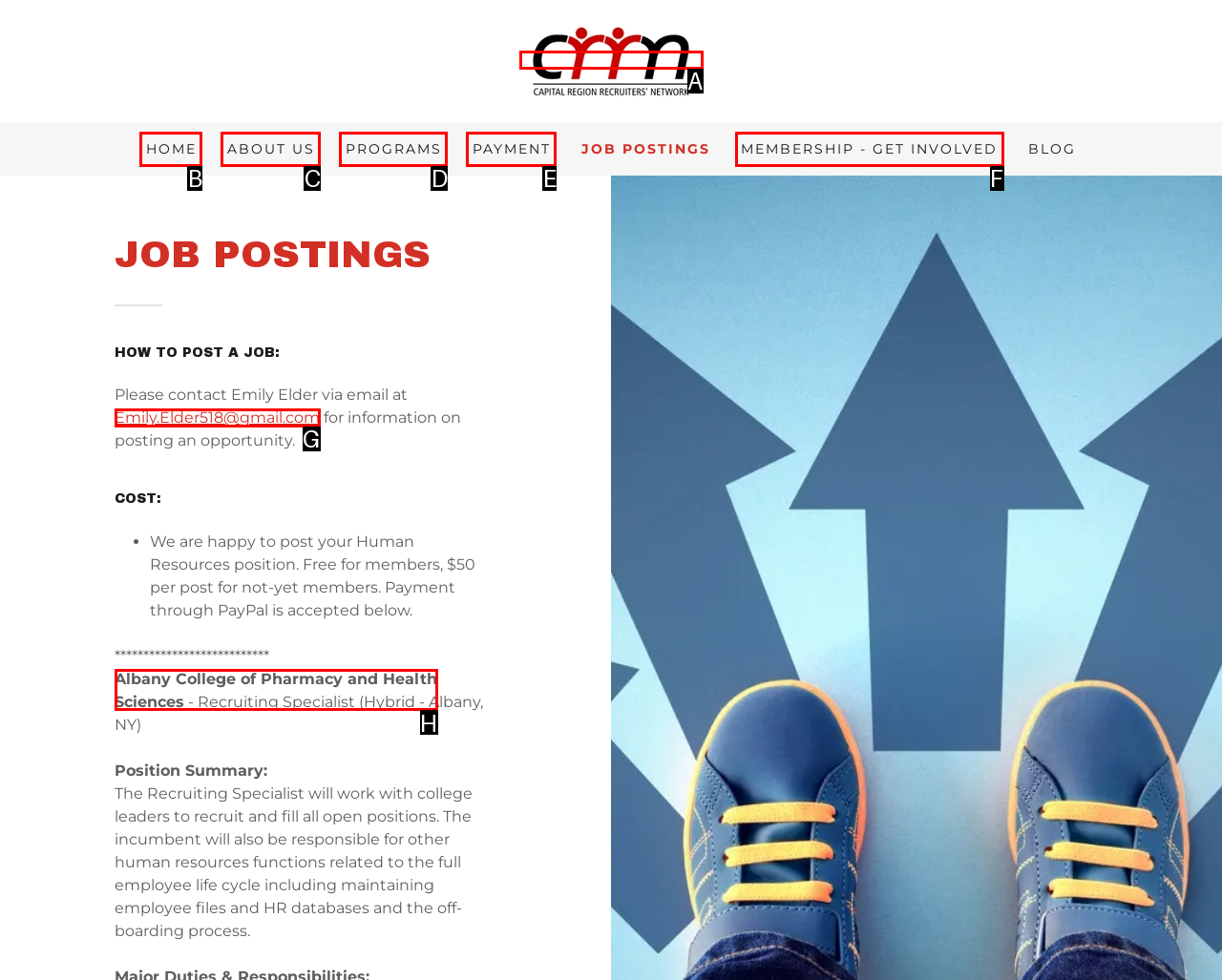For the instruction: Explore the 'Albany College of Pharmacy and Health Sciences' job posting, determine the appropriate UI element to click from the given options. Respond with the letter corresponding to the correct choice.

H